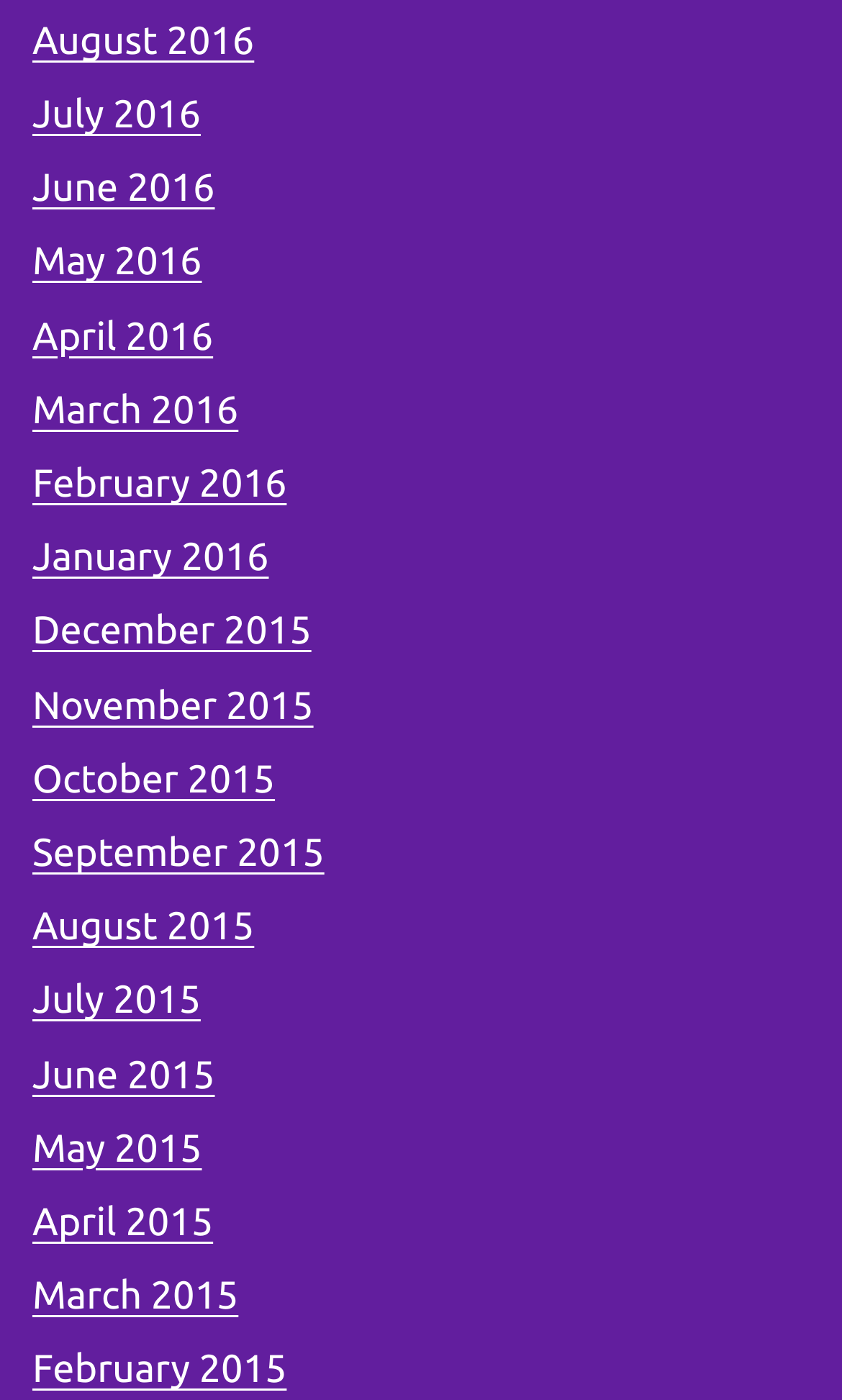How many months are listed in 2016?
Look at the screenshot and give a one-word or phrase answer.

12